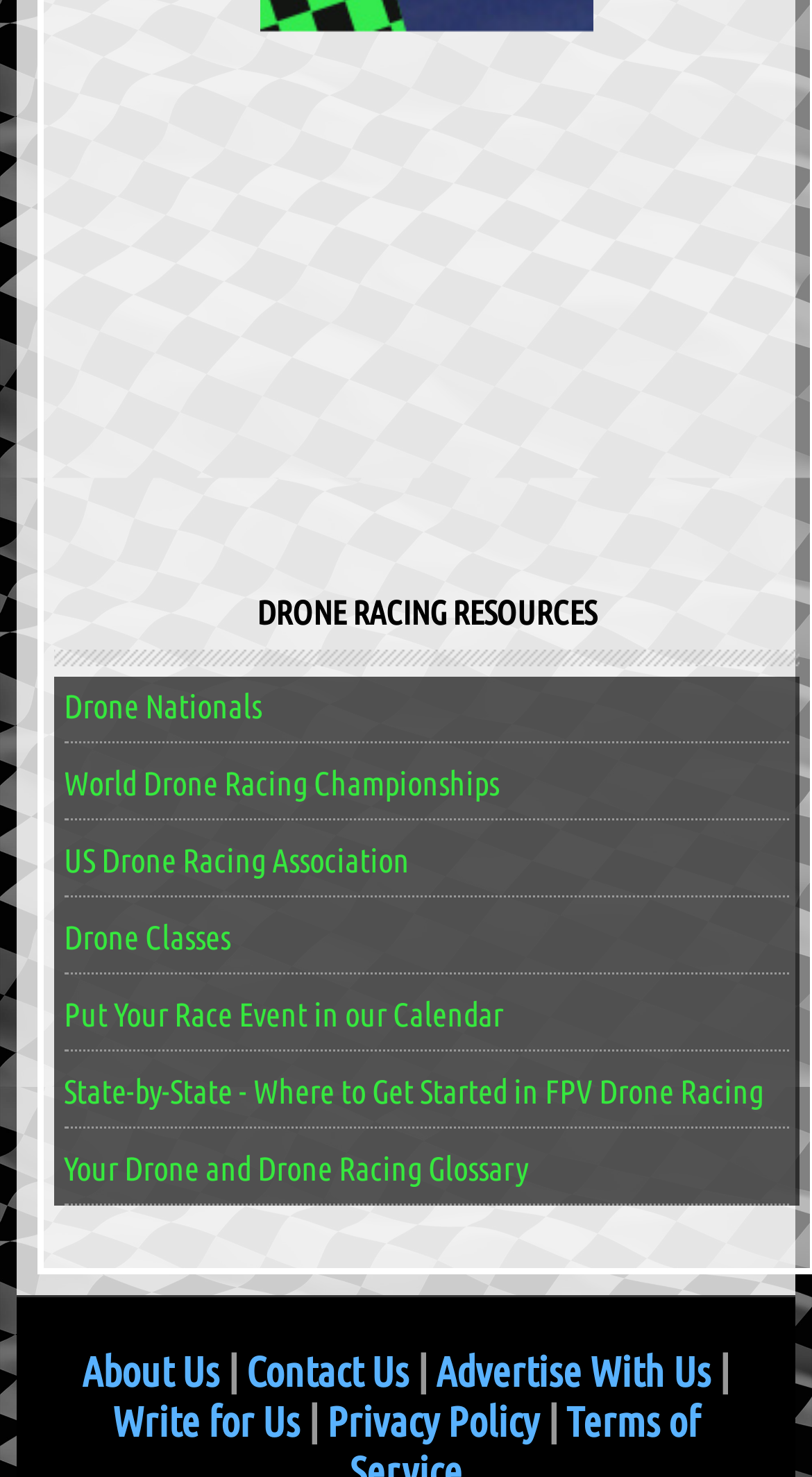What is the last link in the main section?
Craft a detailed and extensive response to the question.

The last link in the main section is 'Your Drone and Drone Racing Glossary', which can be identified by its OCR text and bounding box coordinates [0.079, 0.778, 0.651, 0.804].